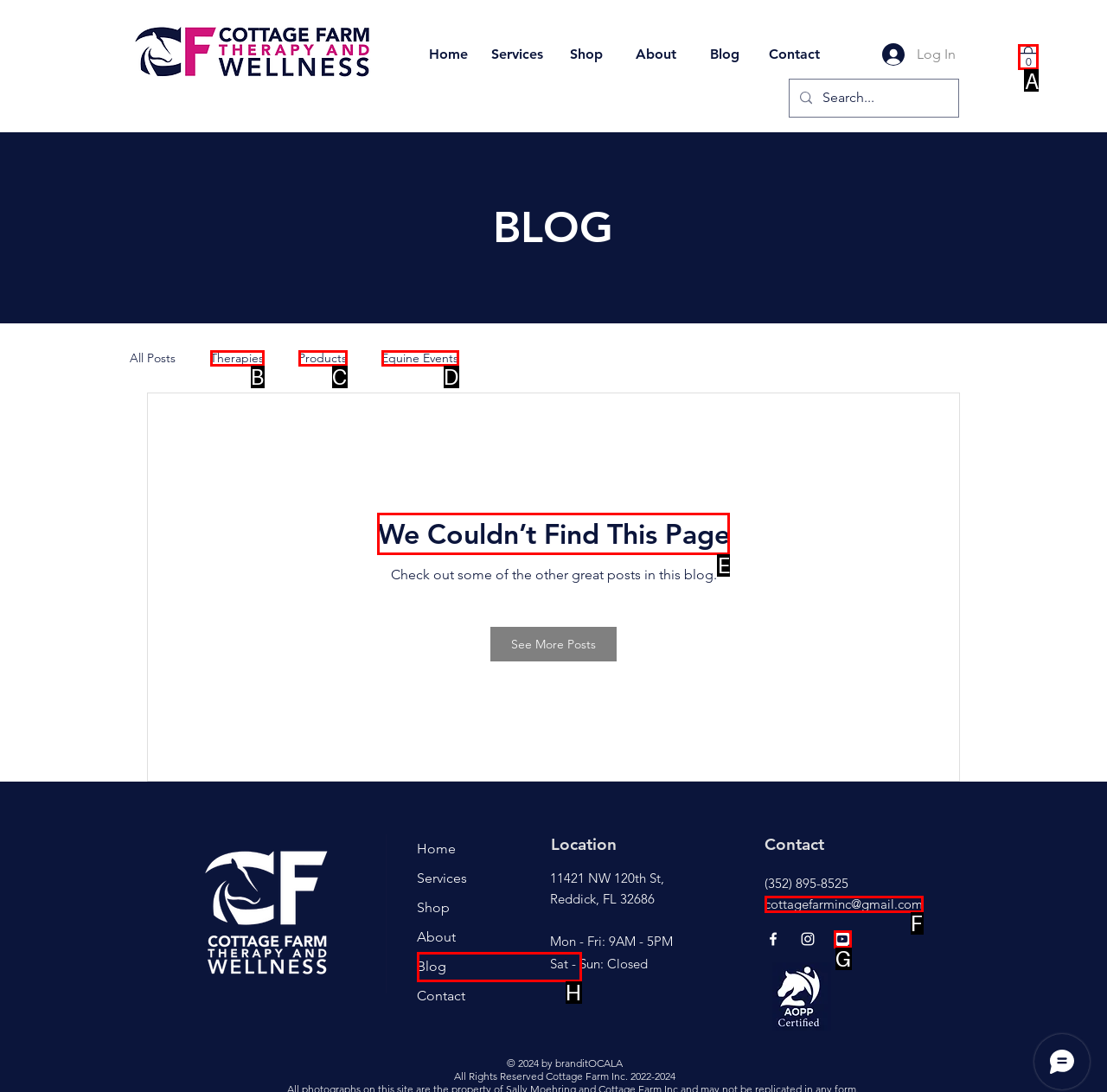Tell me which option I should click to complete the following task: Click the Cart button
Answer with the option's letter from the given choices directly.

A